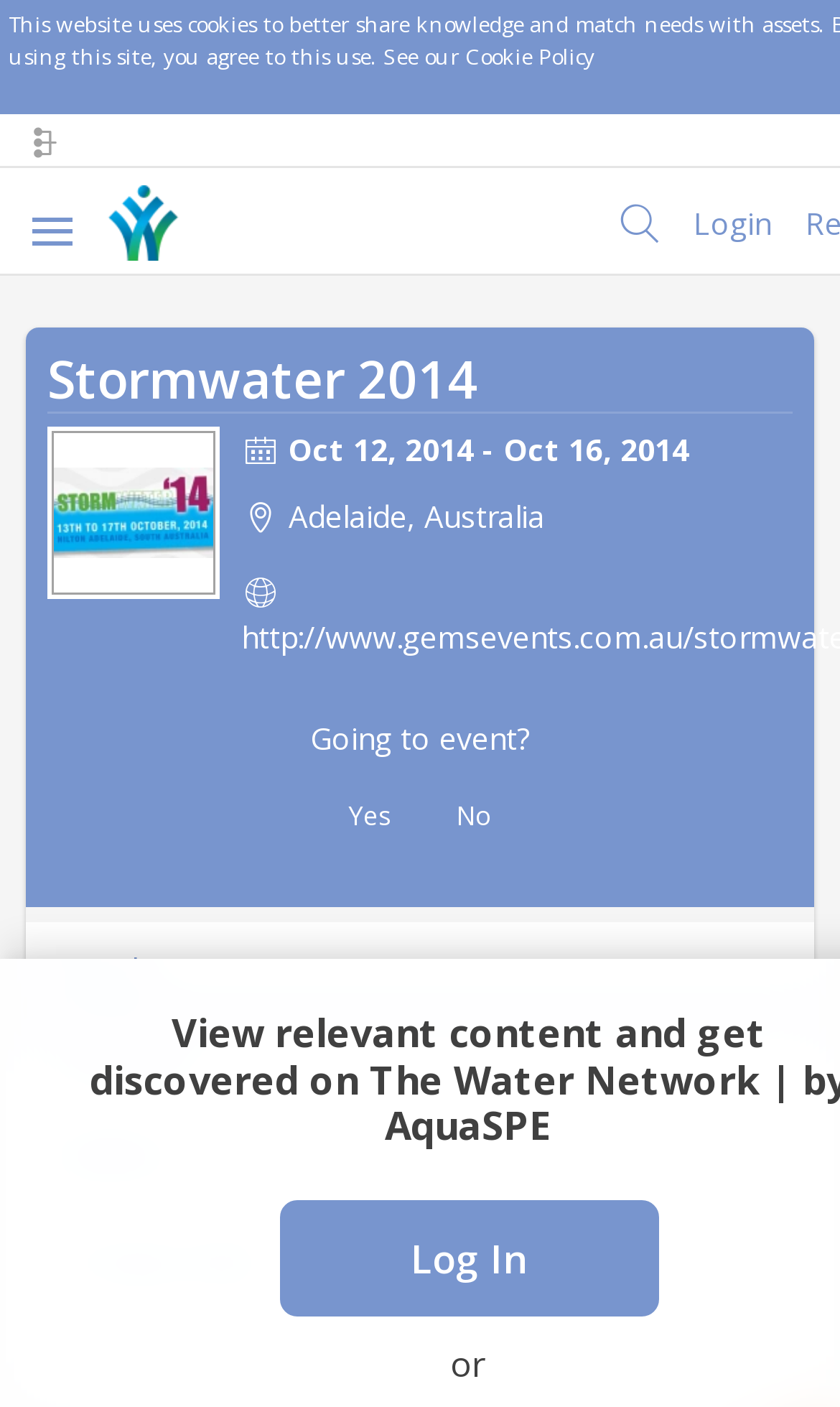Determine the bounding box coordinates of the section I need to click to execute the following instruction: "Click the login button". Provide the coordinates as four float numbers between 0 and 1, i.e., [left, top, right, bottom].

[0.805, 0.132, 0.938, 0.183]